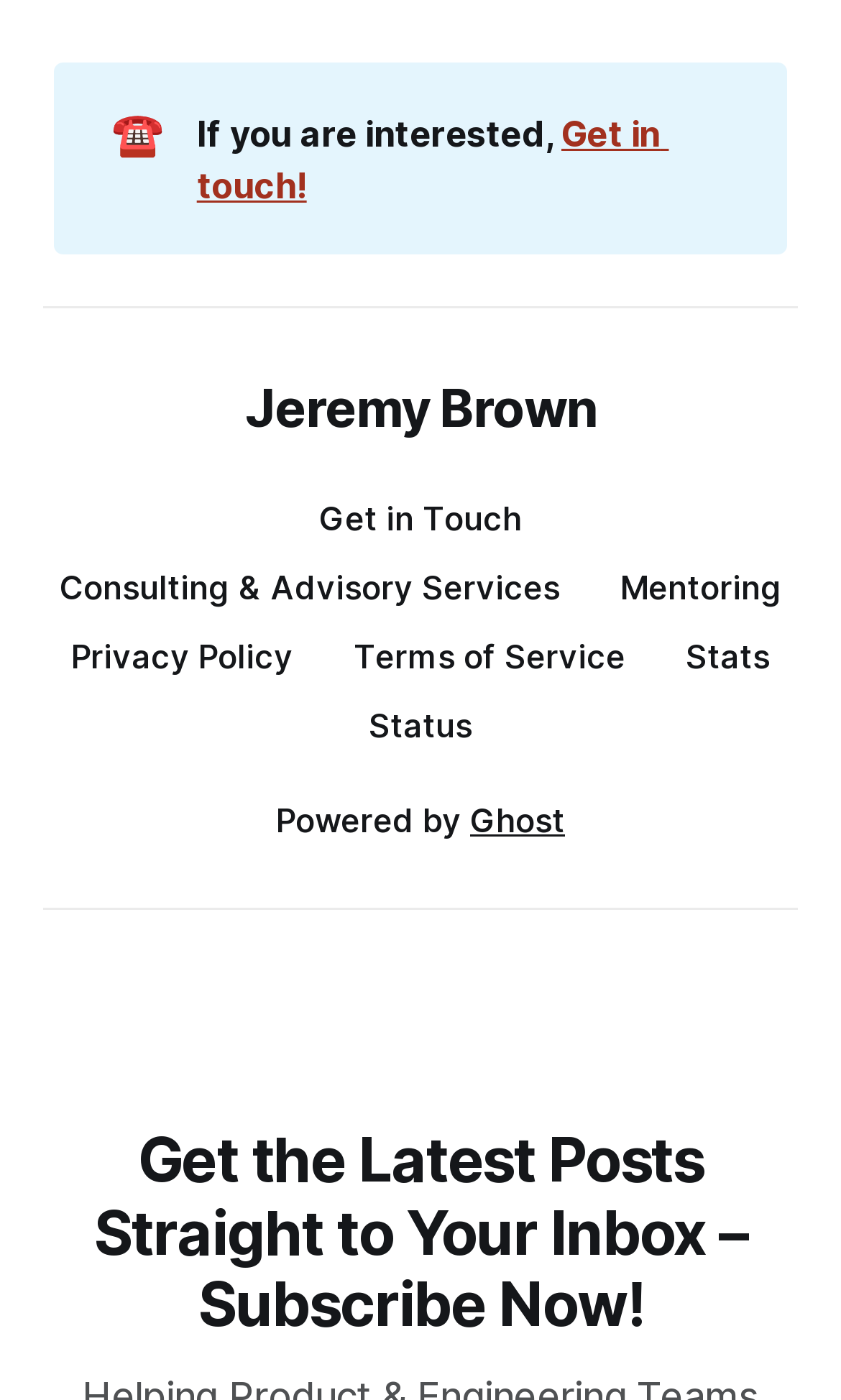What is the phone icon for?
Ensure your answer is thorough and detailed.

The phone icon ☎️ is likely a call-to-action element, indicating that users can get in touch with the person or organization represented on the webpage. This is further supported by the adjacent text 'If you are interested,' and the link 'Get in touch!'.